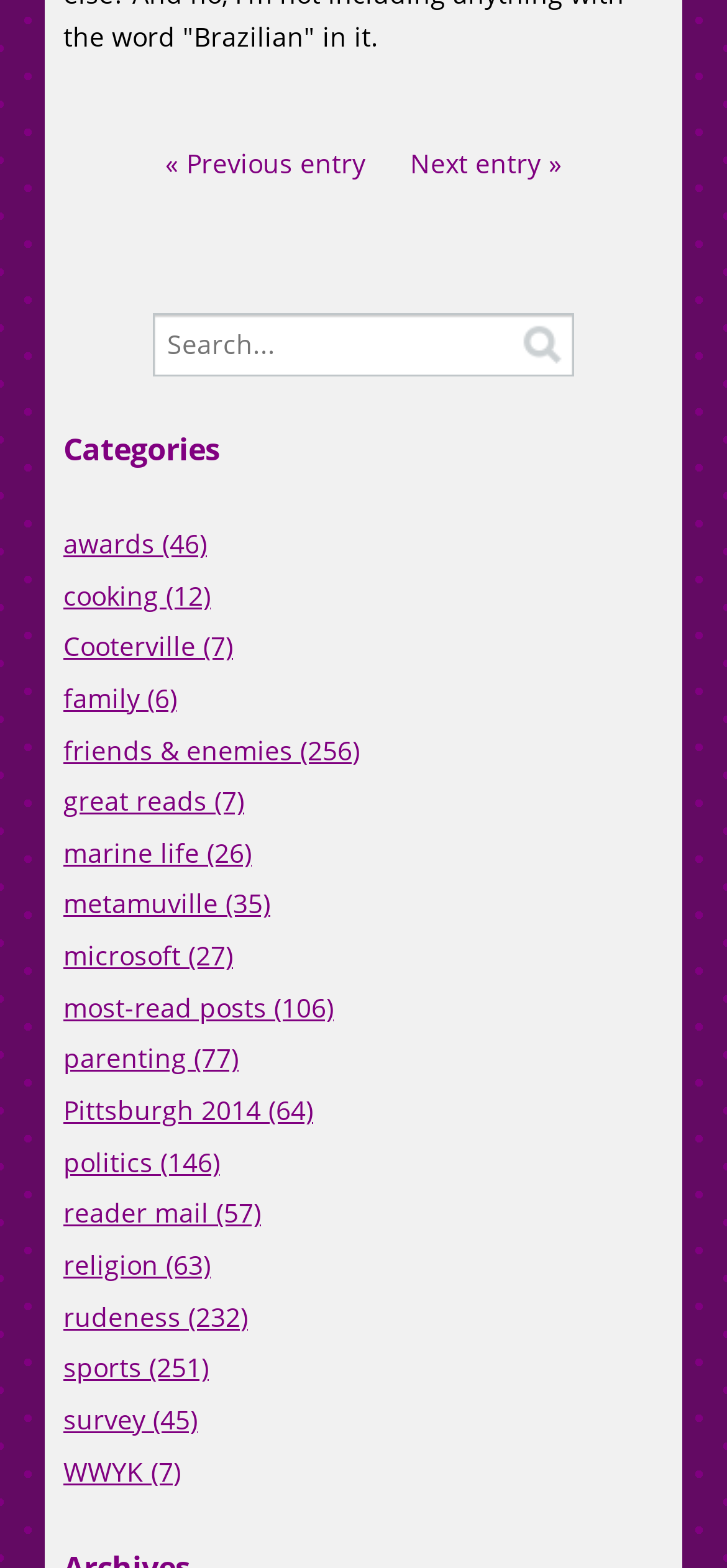Find and provide the bounding box coordinates for the UI element described with: "crypto".

None